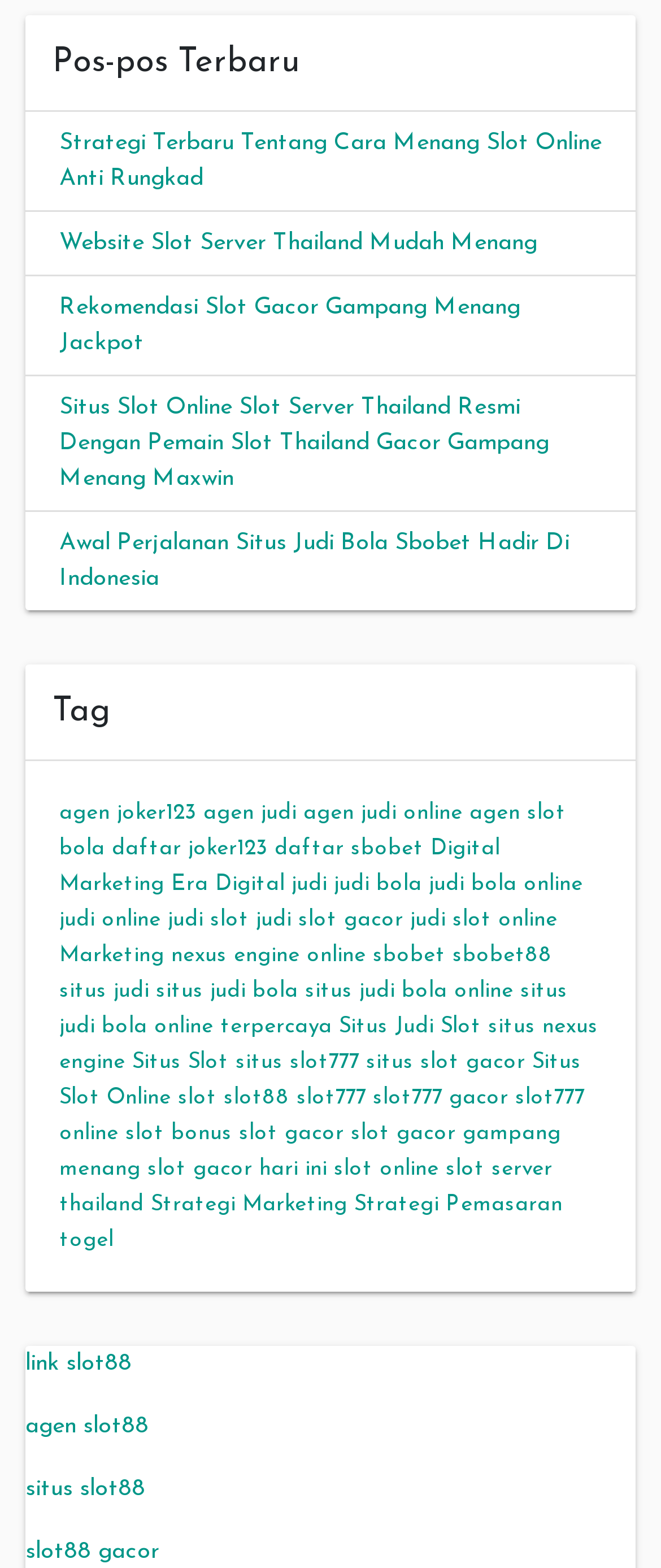Determine the bounding box coordinates of the clickable element necessary to fulfill the instruction: "Click on the link 'Strategi Terbaru Tentang Cara Menang Slot Online Anti Rungkad'". Provide the coordinates as four float numbers within the 0 to 1 range, i.e., [left, top, right, bottom].

[0.09, 0.083, 0.91, 0.122]